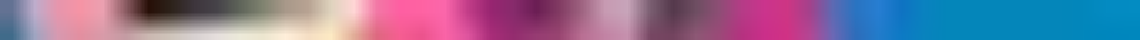Explain the image with as much detail as possible.

The image showcases a vibrant abstract design featuring a blend of various colors and patterns. The composition incorporates bold hues of pink, deep purple, and blue, creating a dynamic visual impact. This artwork complements the exciting cultural events taking place, such as the concert featuring artists Walid Ben Selim, Mayssa Jallad, and Ammar 808, along with discussions highlighting the fusion of artistic expressions from Morocco, Tunisia, and Lebanon. The overall aesthetic reflects a sense of celebration and creativity, resonating with the themes of diversity and cultural exchange.